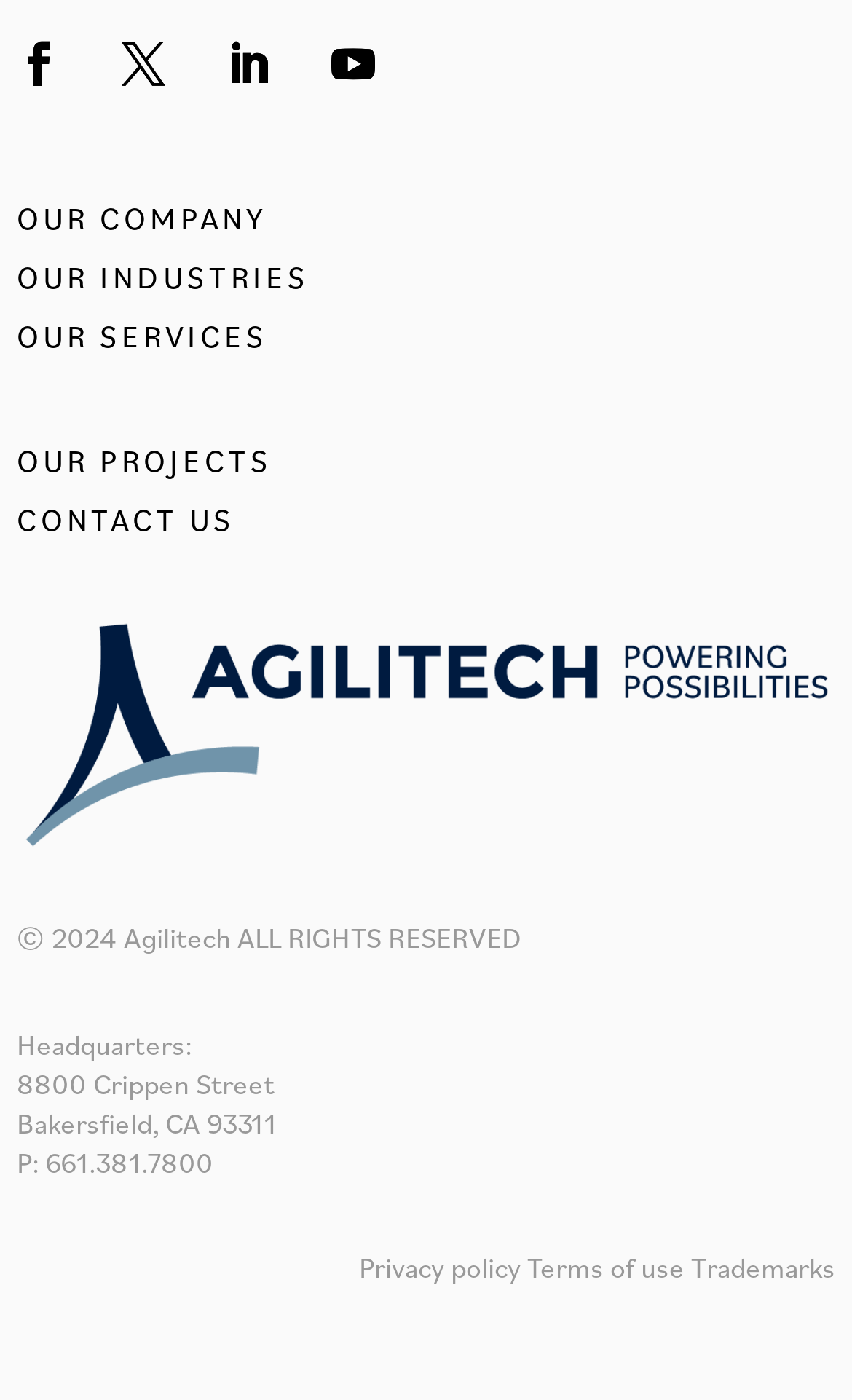What are the main sections of the website?
Using the information from the image, give a concise answer in one word or a short phrase.

OUR COMPANY, OUR INDUSTRIES, OUR SERVICES, OUR PROJECTS, CONTACT US